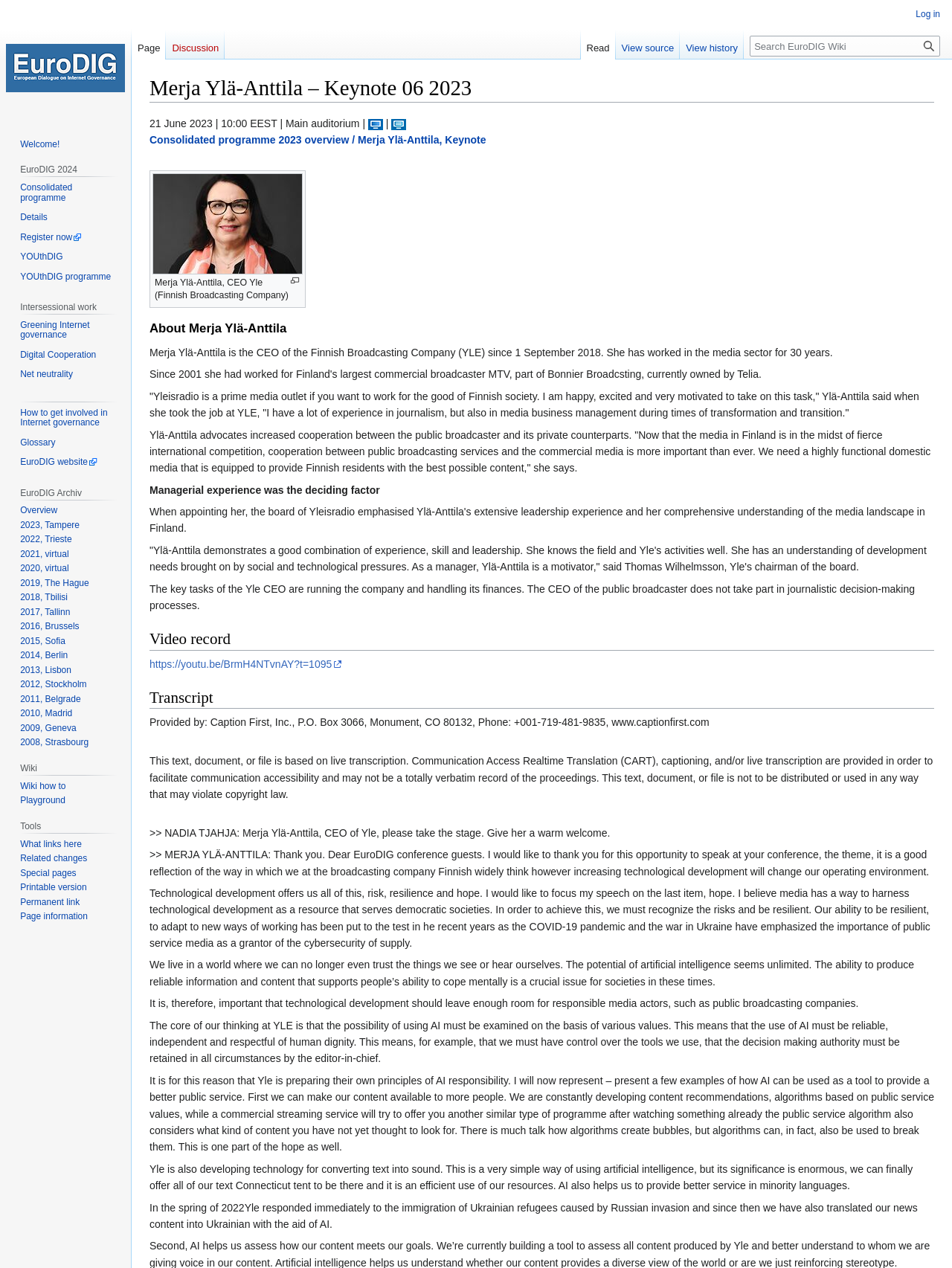Give a detailed overview of the webpage's appearance and contents.

This webpage is about Merja Ylä-Anttila, the CEO of Yle (Finnish Broadcasting Company), and her keynote speech at EuroDIG 2023. At the top of the page, there is a heading with her name and the title of the event. Below this, there are links to "Jump to navigation" and "Jump to search".

The main content of the page is divided into sections. The first section provides information about the event, including the date, time, and location. There are also links to a video recording and a transcript of the speech.

The next section is about Merja Ylä-Anttila, with a heading and a brief biography. This is followed by a section with a heading "Video record" and a link to the video recording of the speech.

The main body of the page is a transcript of Merja Ylä-Anttila's speech, which discusses the role of media in democratic societies, the impact of technological development, and the importance of public service media. The speech also touches on the use of artificial intelligence and its potential benefits and risks.

Throughout the page, there are various links and navigation menus, including a search bar at the top right corner. The page also has a navigation menu on the left side, which provides links to other sections of the EuroDIG website, such as the main page, consolidated programme, and archives.